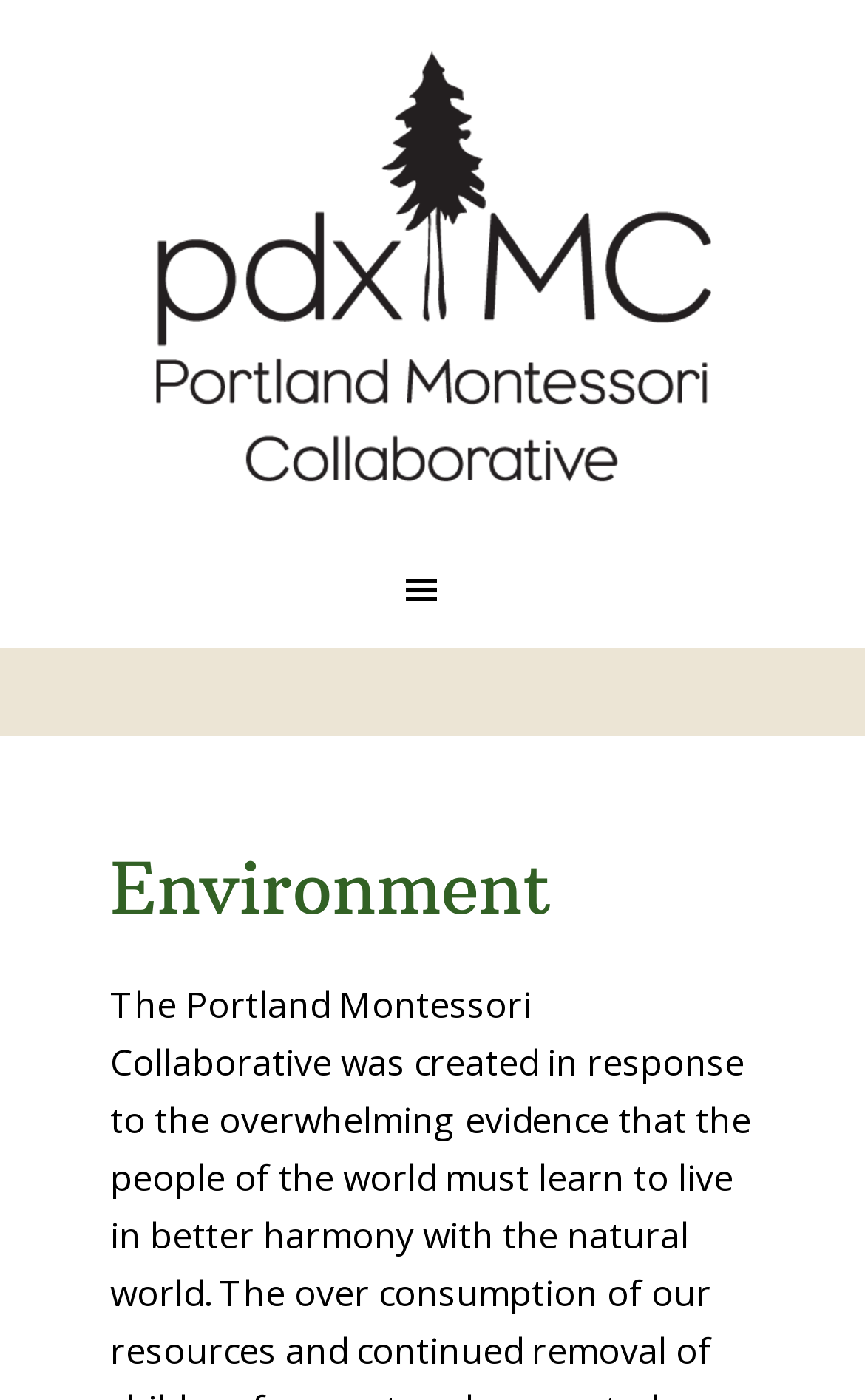What is the header section of the page?
Refer to the screenshot and respond with a concise word or phrase.

HeaderAsNonLandmark